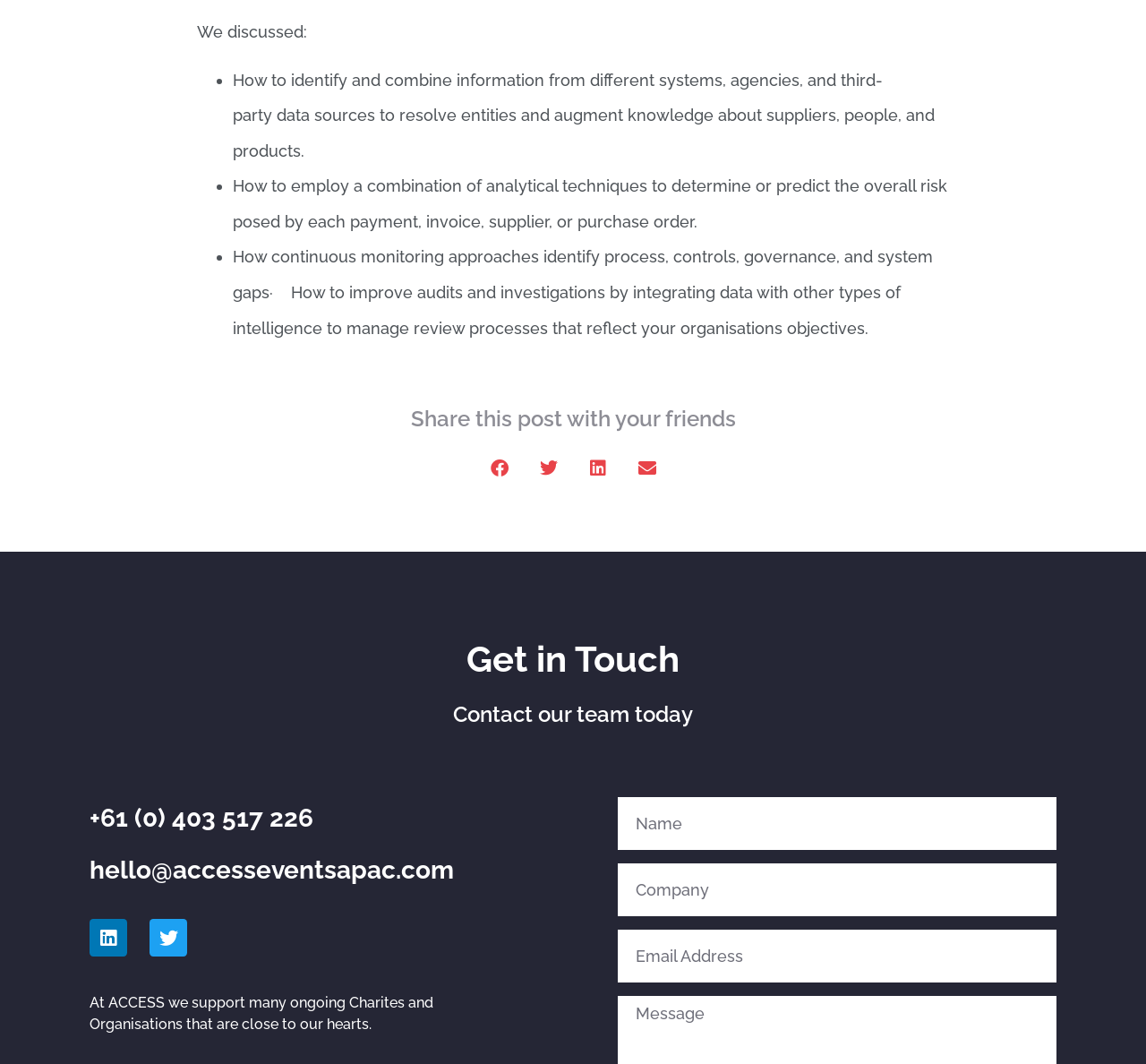Locate the bounding box coordinates of the clickable element to fulfill the following instruction: "Click on Twitter". Provide the coordinates as four float numbers between 0 and 1 in the format [left, top, right, bottom].

[0.13, 0.864, 0.163, 0.899]